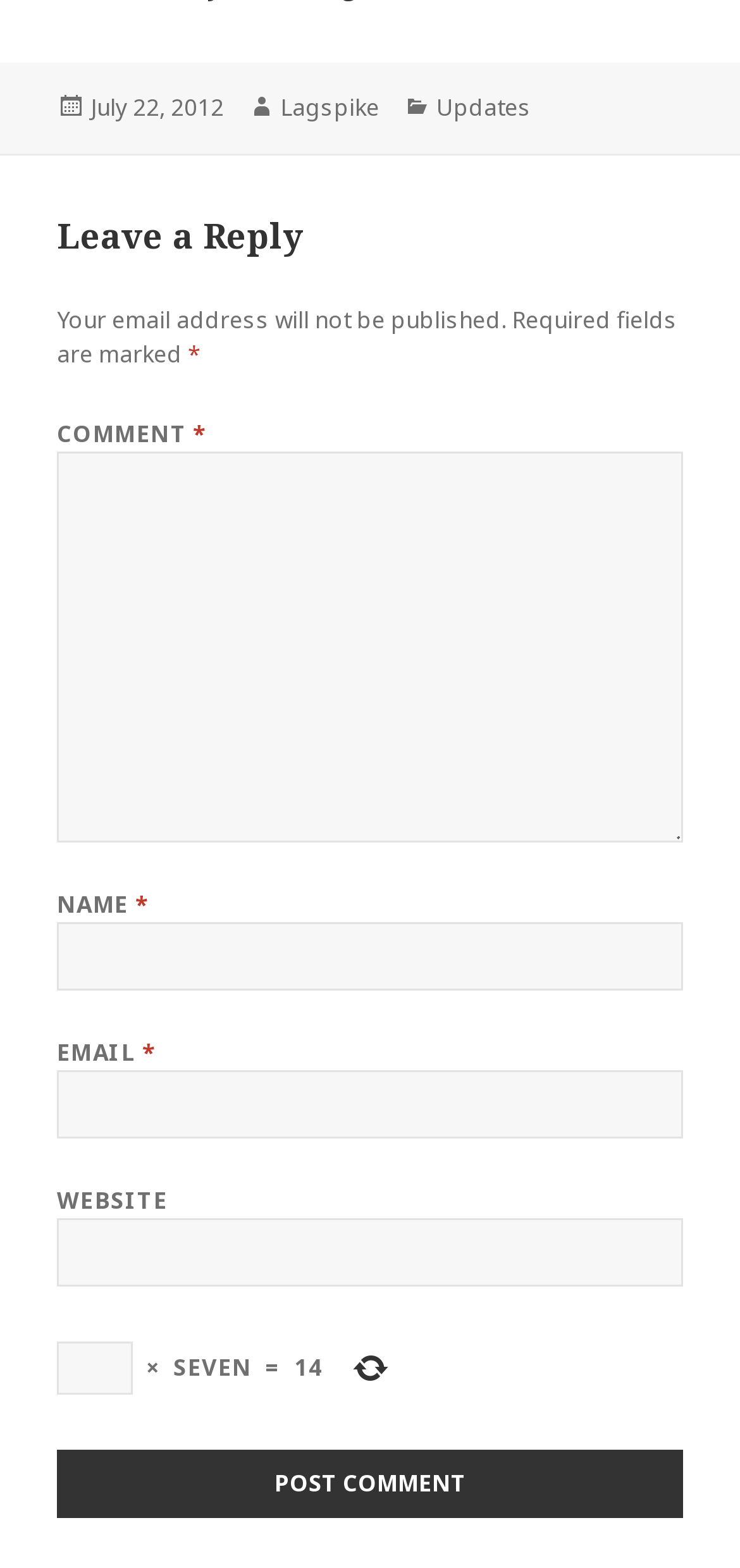What is the date of the post?
Relying on the image, give a concise answer in one word or a brief phrase.

July 22, 2012